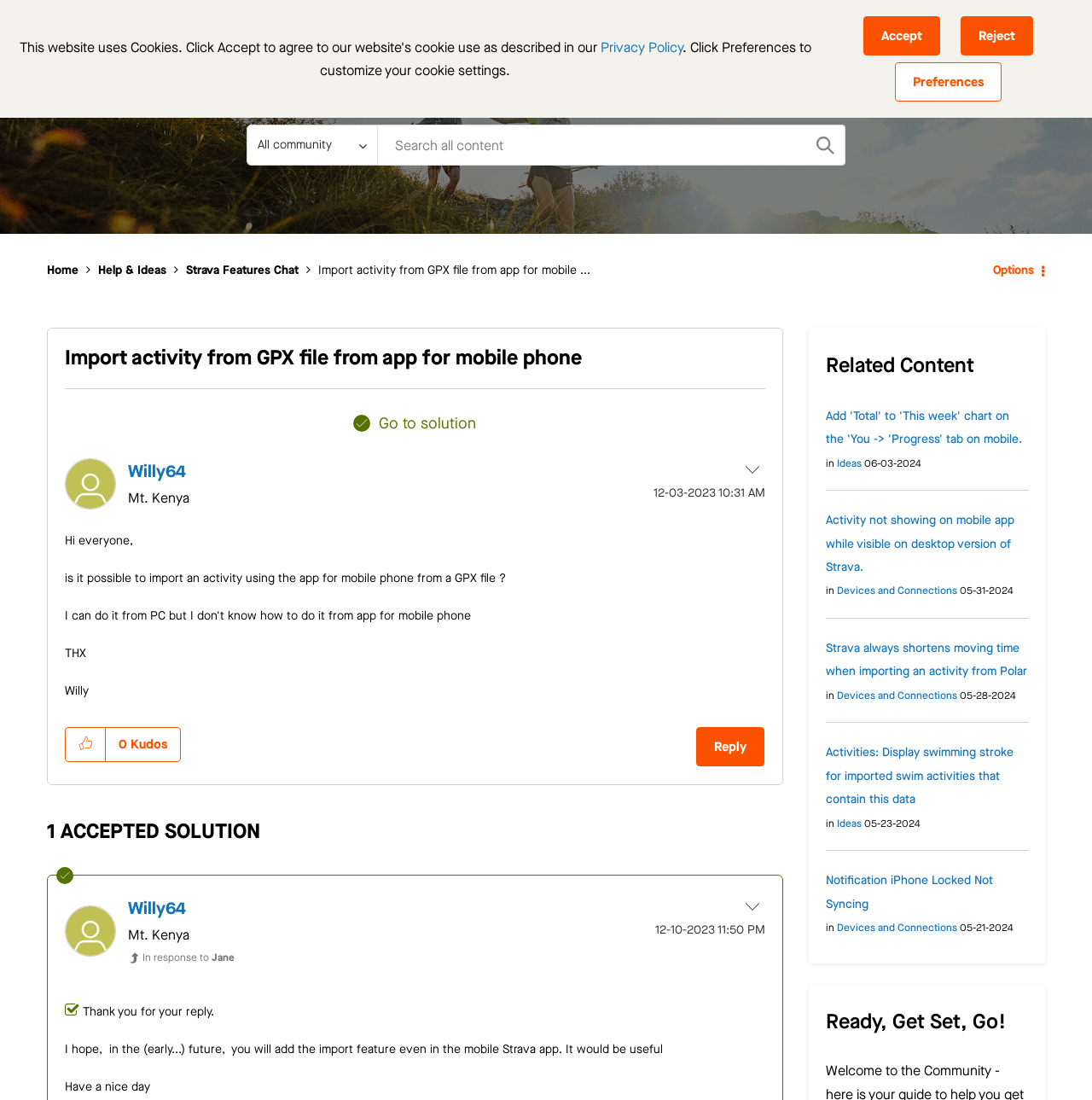Can you give a comprehensive explanation to the question given the content of the image?
How many kudos did the post receive?

I found the answer by looking at the static text element with the text '0' which is located near the 'Kudos' text and is part of the 'Community members who liked and gave this post kudos' section.